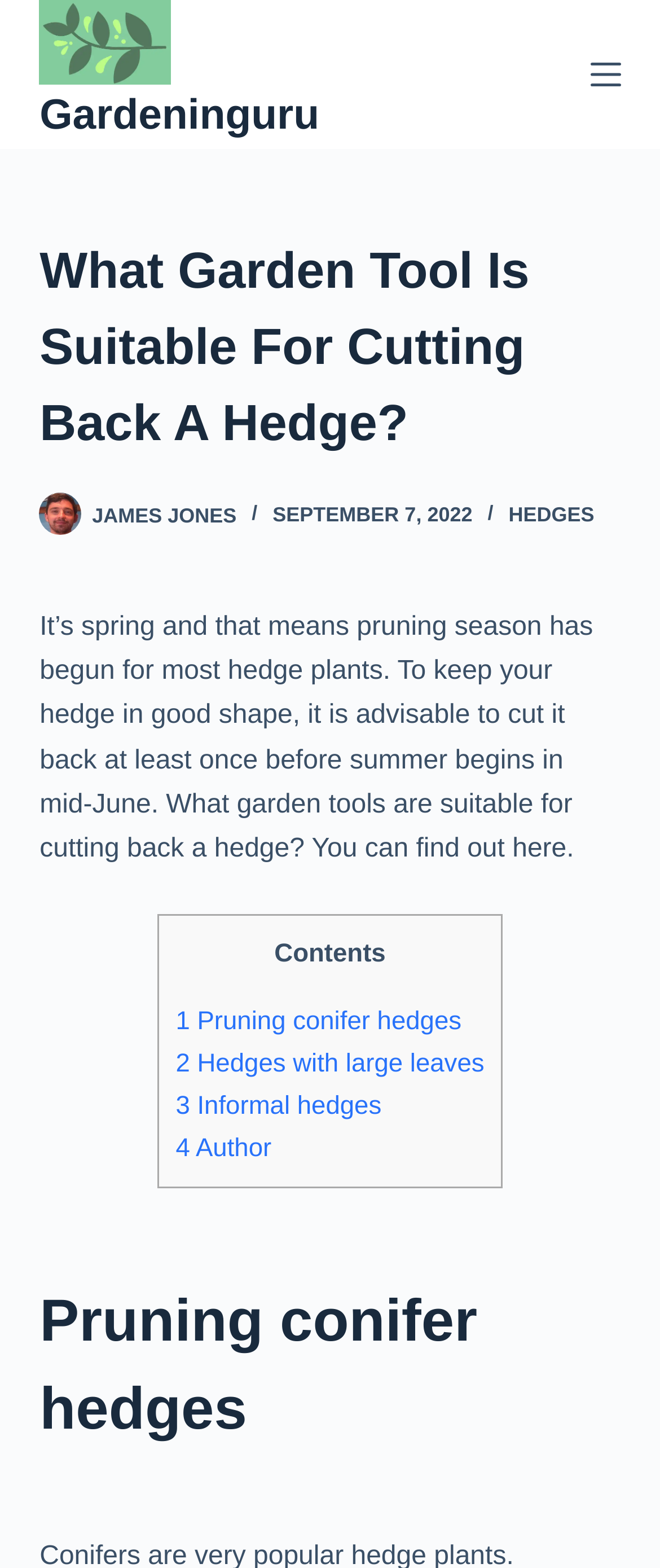What types of hedges are discussed on this webpage?
Please give a detailed and elaborate explanation in response to the question.

The webpage appears to discuss three types of hedges: conifer hedges, hedges with large leaves, and informal hedges, each with its own section and pruning instructions.